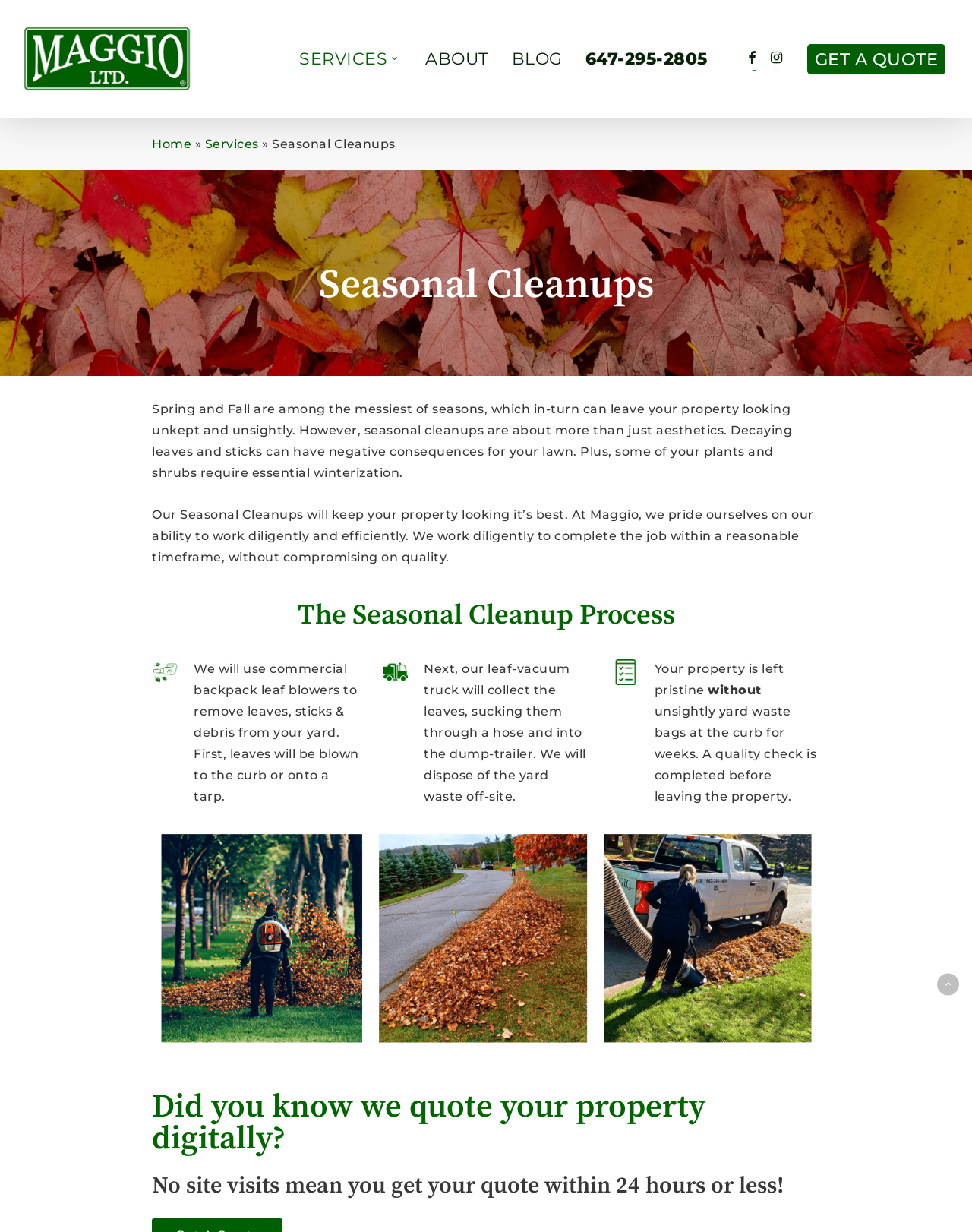Provide your answer to the question using just one word or phrase: How long does it take to get a quote?

Within 24 hours or less